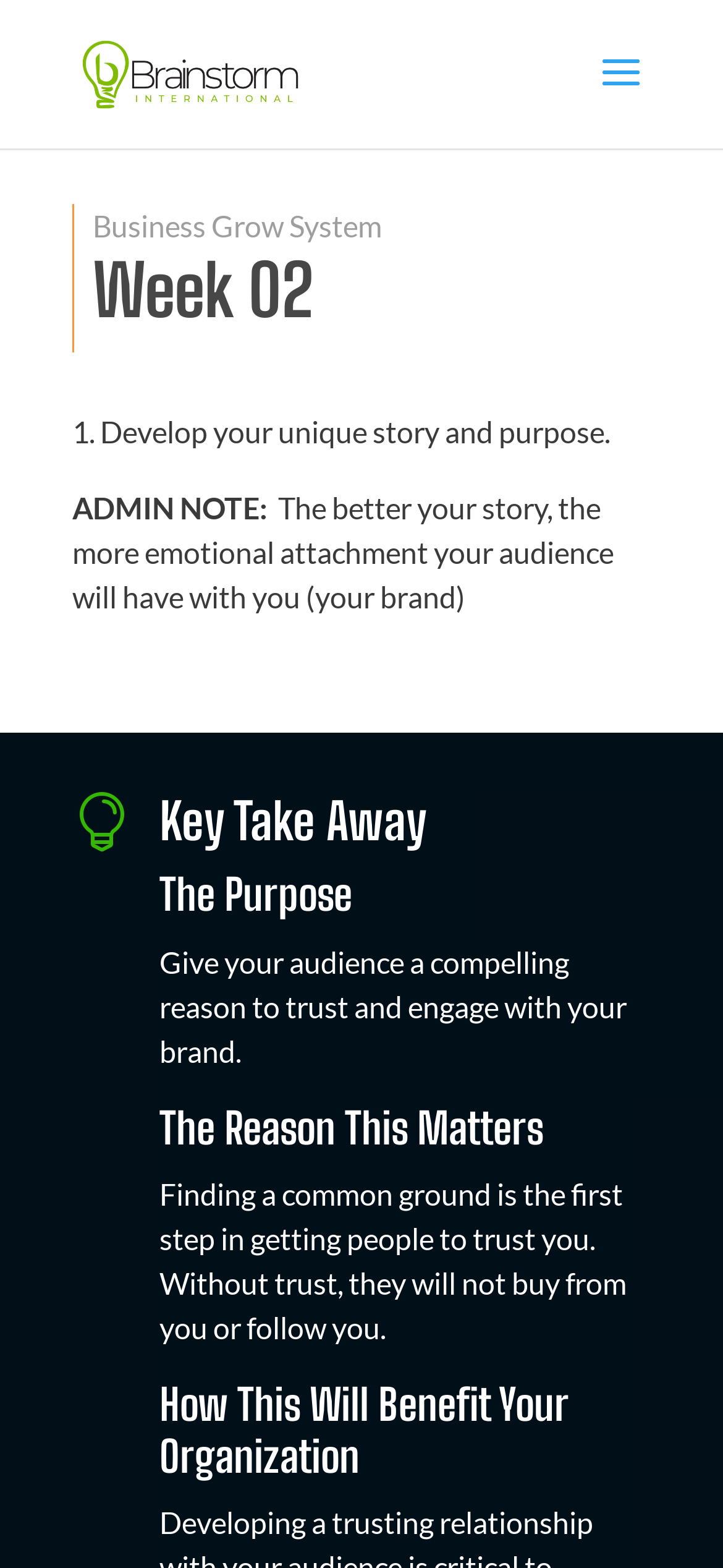Give a one-word or one-phrase response to the question:
What is the main topic of Week 02?

Developing unique story and purpose